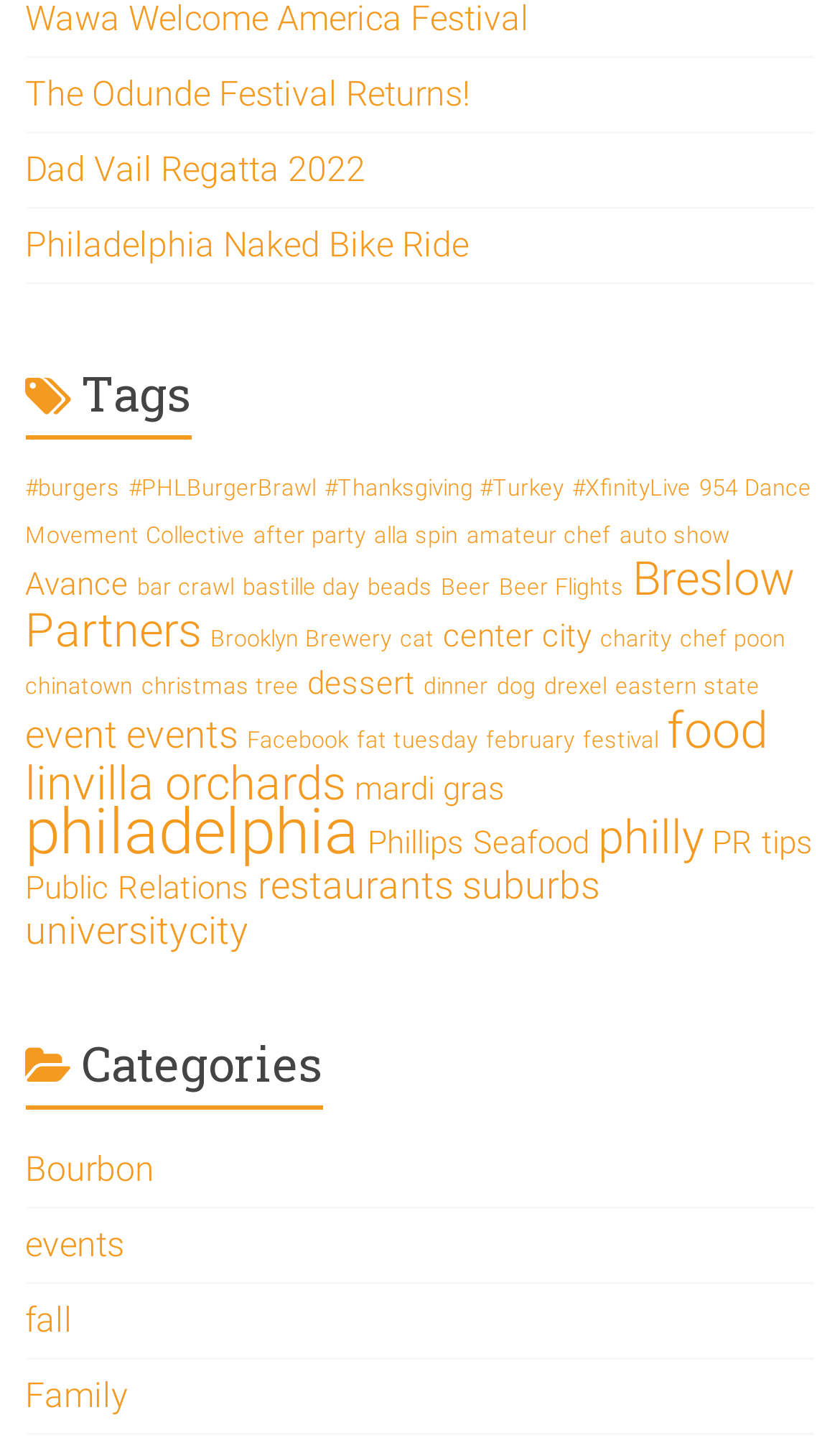Find the bounding box coordinates of the UI element according to this description: "suburbs".

[0.551, 0.597, 0.715, 0.627]